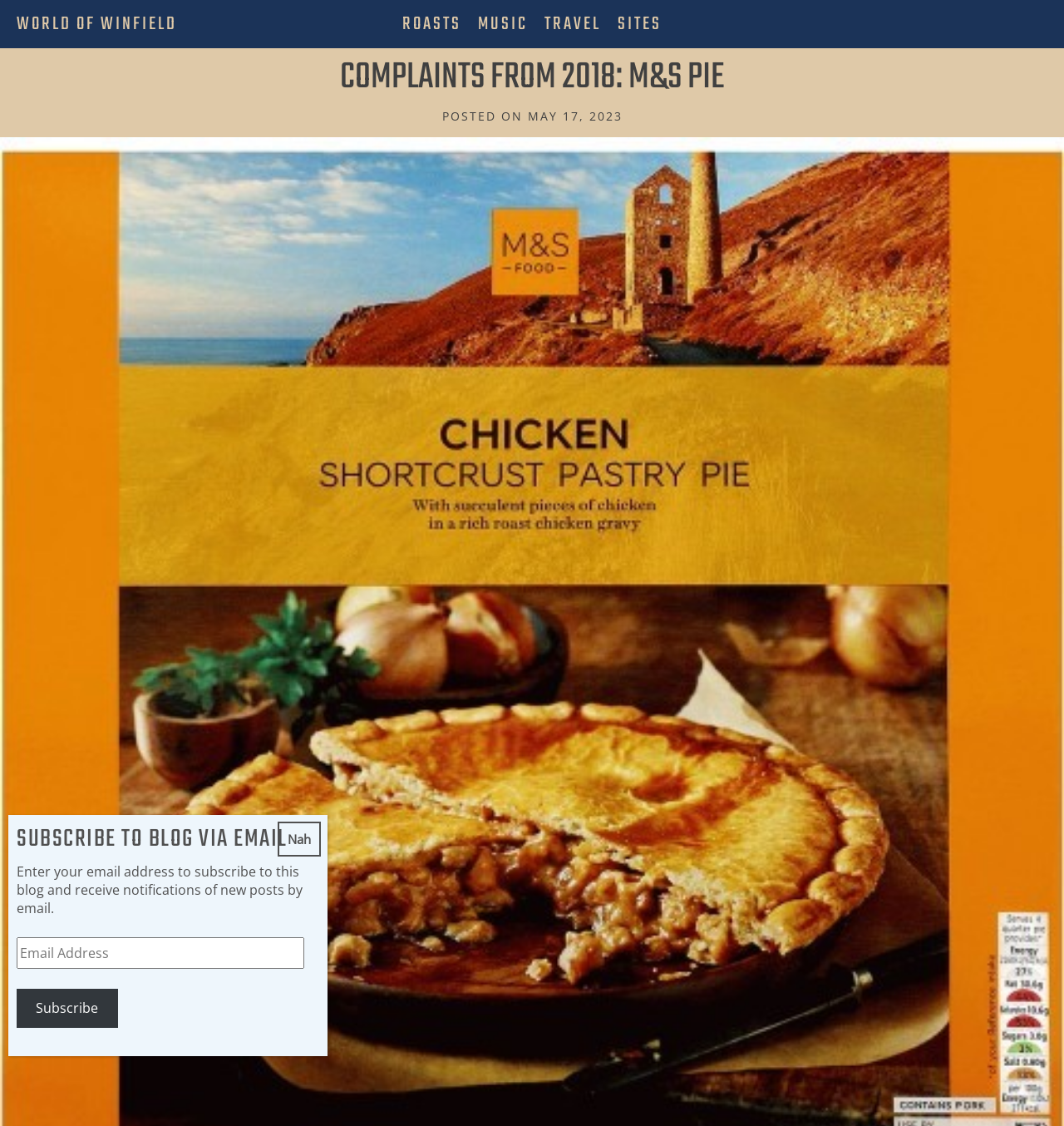Could you specify the bounding box coordinates for the clickable section to complete the following instruction: "Enter email address to subscribe to the blog"?

[0.016, 0.832, 0.286, 0.86]